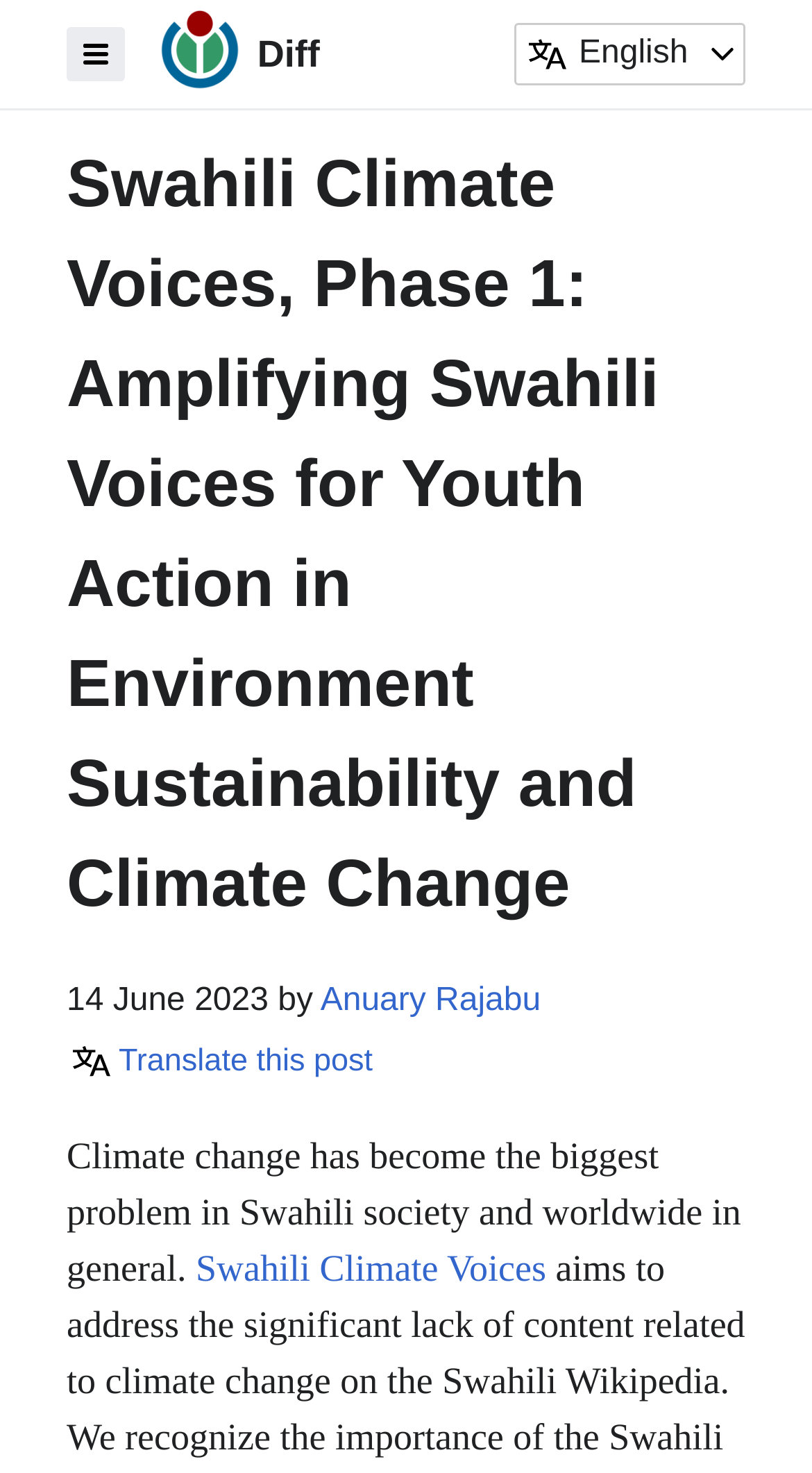Who is the author of the post?
Refer to the image and provide a thorough answer to the question.

The author of the post can be found in the link element, which is 'Anuary Rajabu'. This link is mentioned after the 'by' text, indicating that Anuary Rajabu is the author of the post.